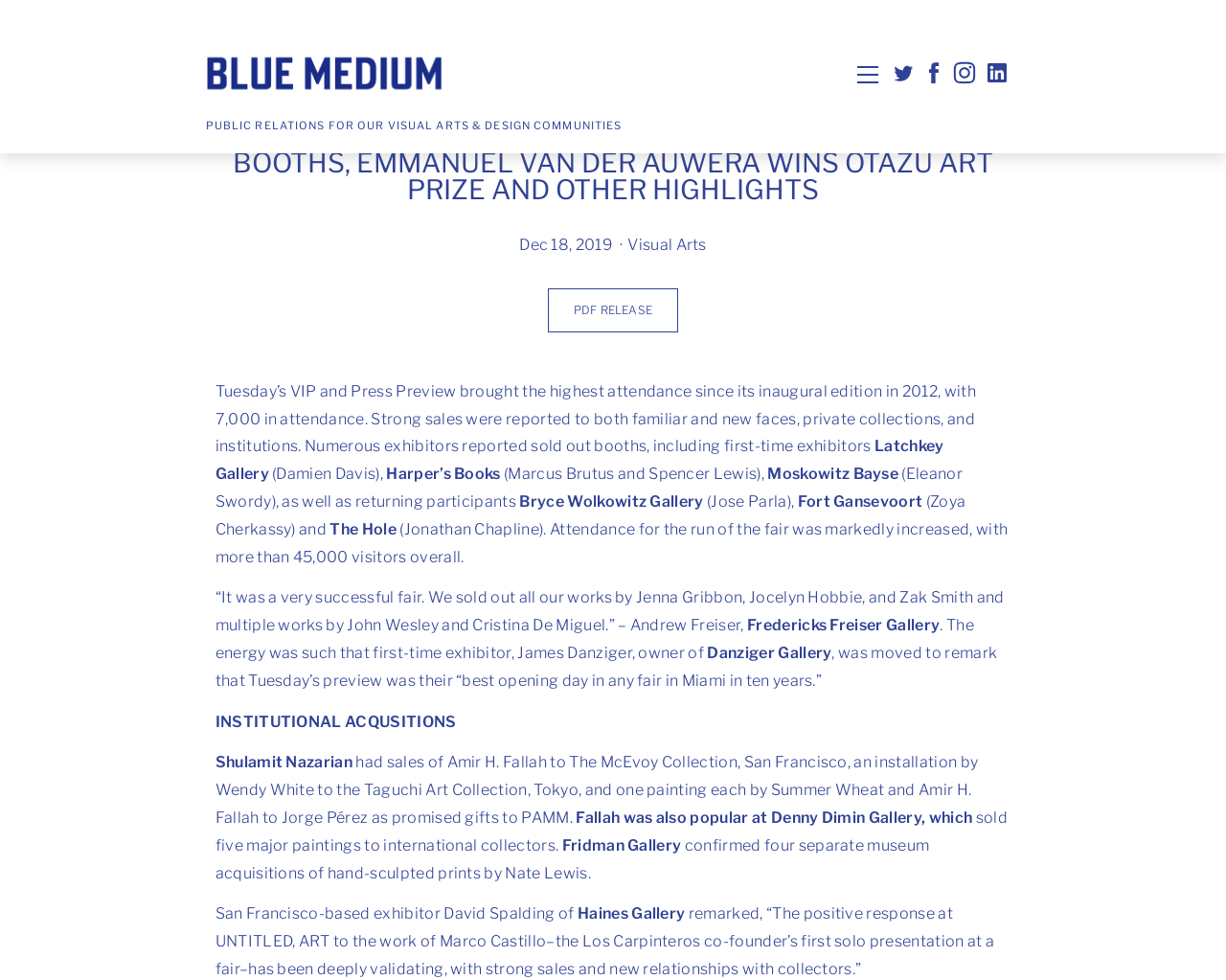Highlight the bounding box of the UI element that corresponds to this description: "PDF Release".

[0.447, 0.294, 0.553, 0.339]